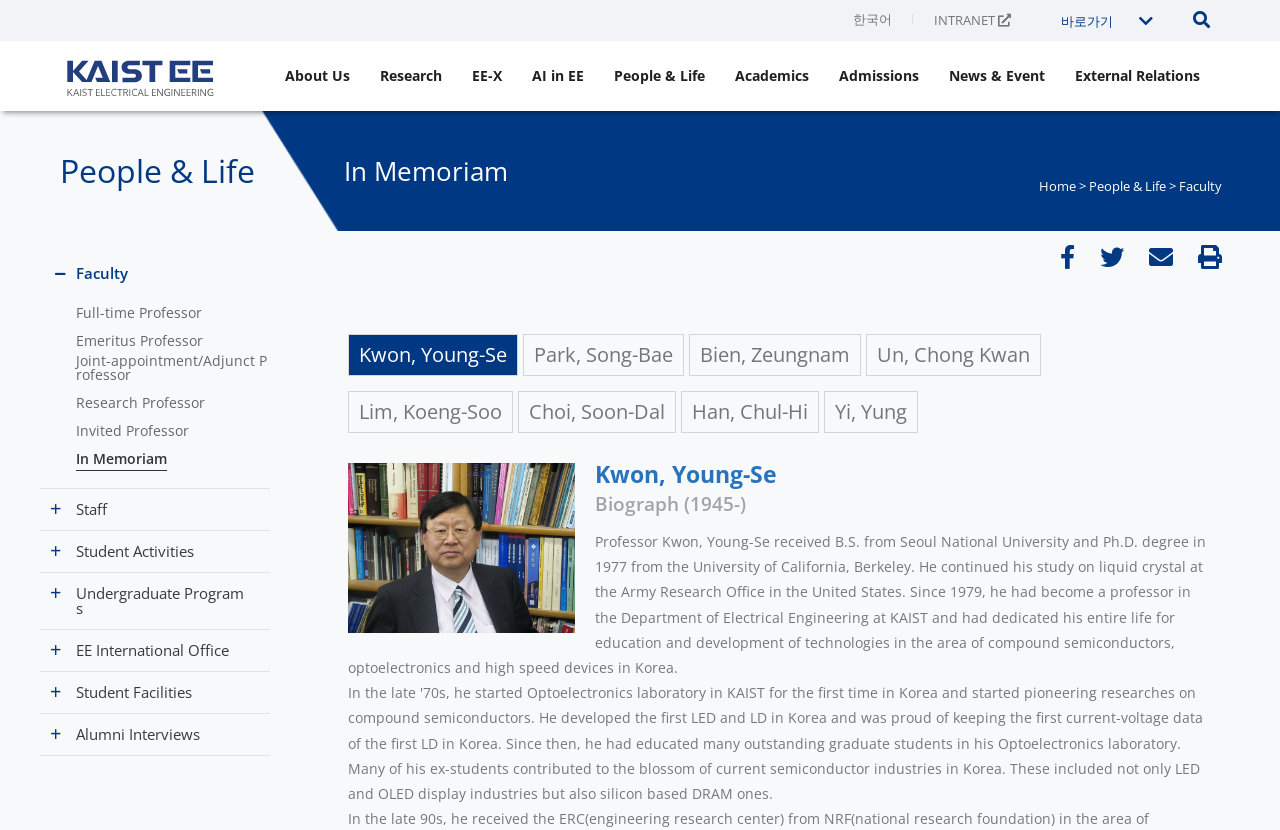Please determine the bounding box coordinates of the area that needs to be clicked to complete this task: 'Click the 'About Us' link'. The coordinates must be four float numbers between 0 and 1, formatted as [left, top, right, bottom].

[0.223, 0.055, 0.273, 0.128]